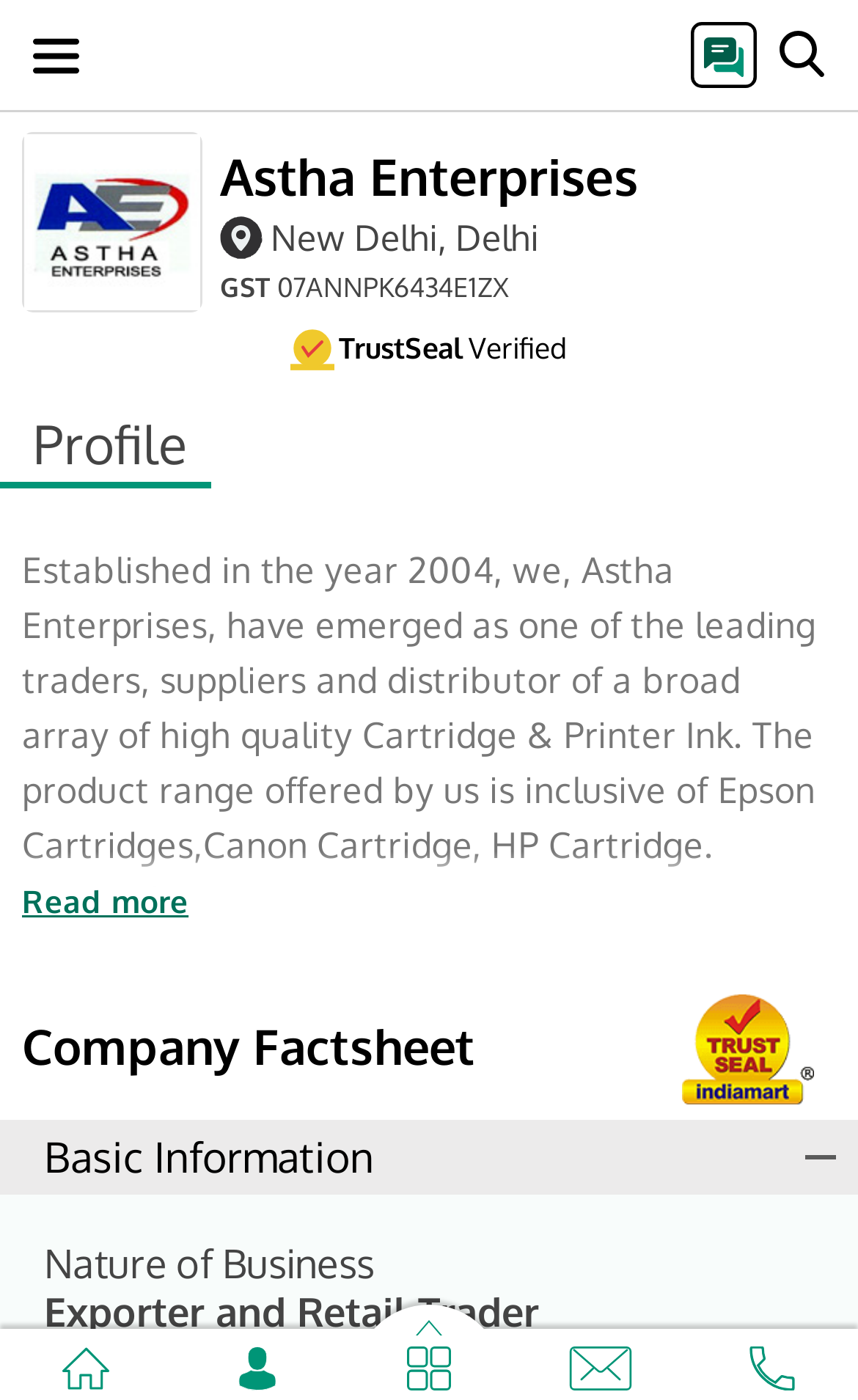Please examine the image and provide a detailed answer to the question: What is the GST number of Astha Enterprises?

The GST number can be found near the top of the webpage, next to the 'GST' label, which is located below the company name and logo.